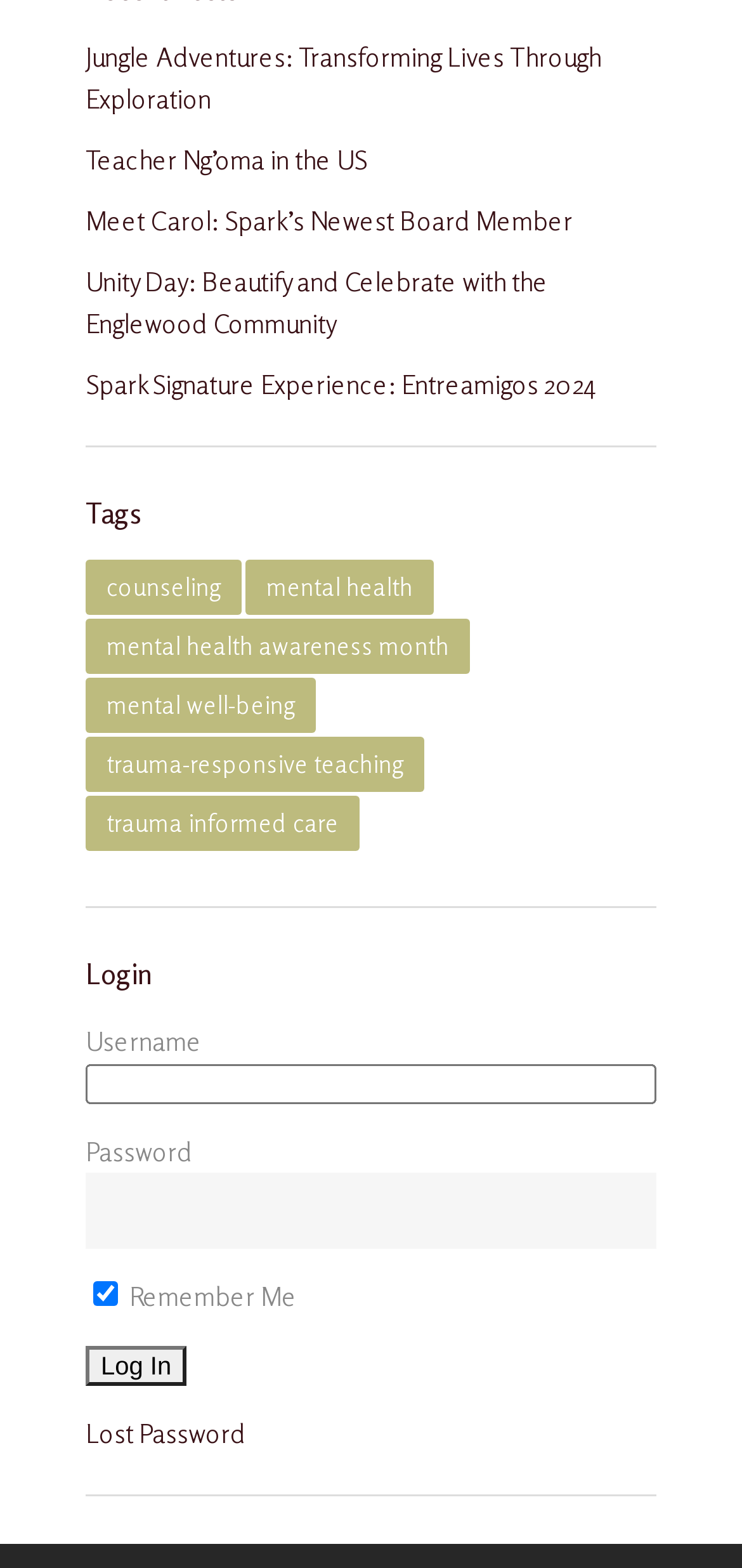Identify the bounding box coordinates of the area that should be clicked in order to complete the given instruction: "Enter username". The bounding box coordinates should be four float numbers between 0 and 1, i.e., [left, top, right, bottom].

[0.115, 0.678, 0.885, 0.704]